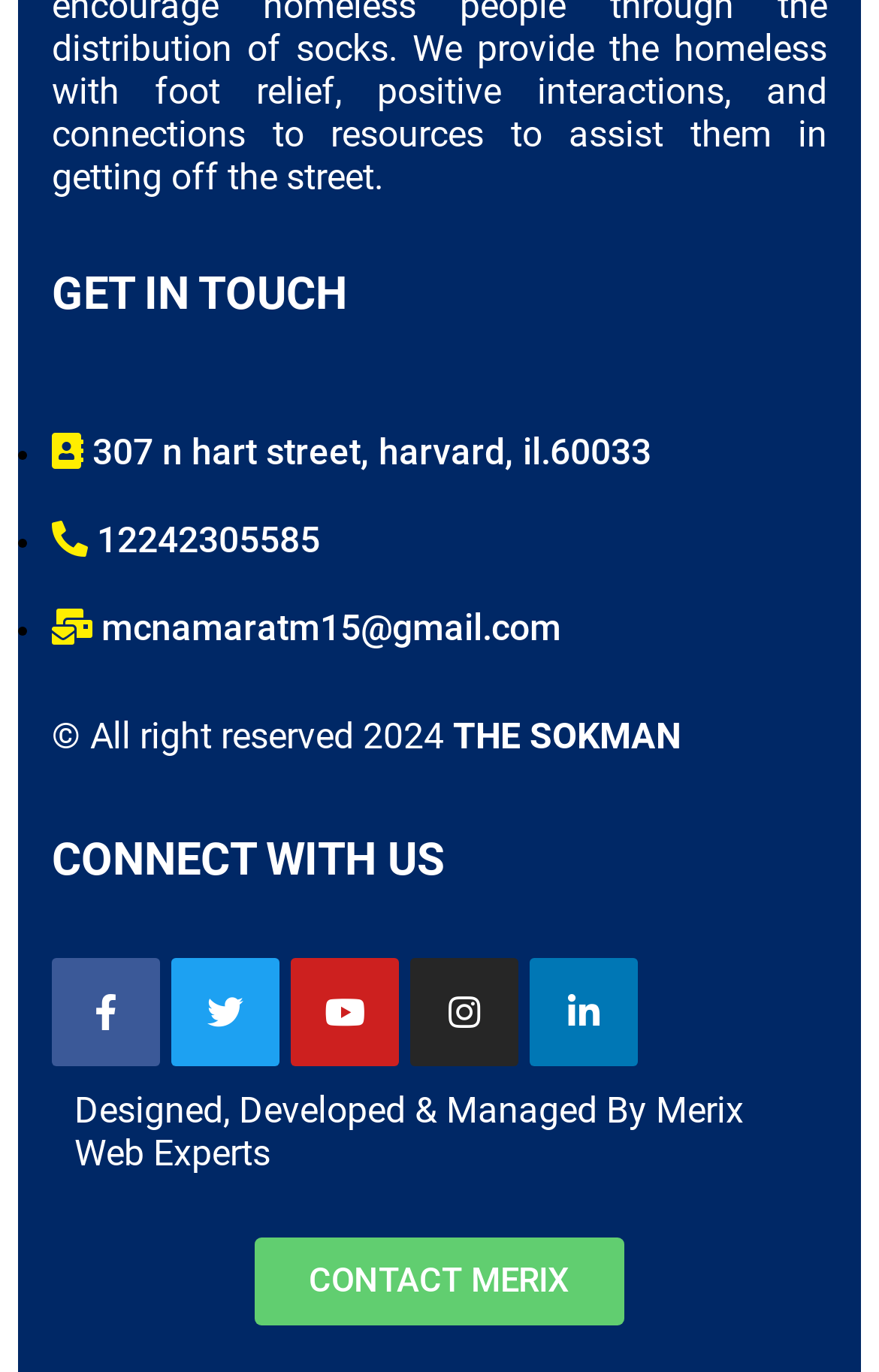Determine the bounding box for the UI element described here: "THE SOKMAN".

[0.515, 0.521, 0.774, 0.552]